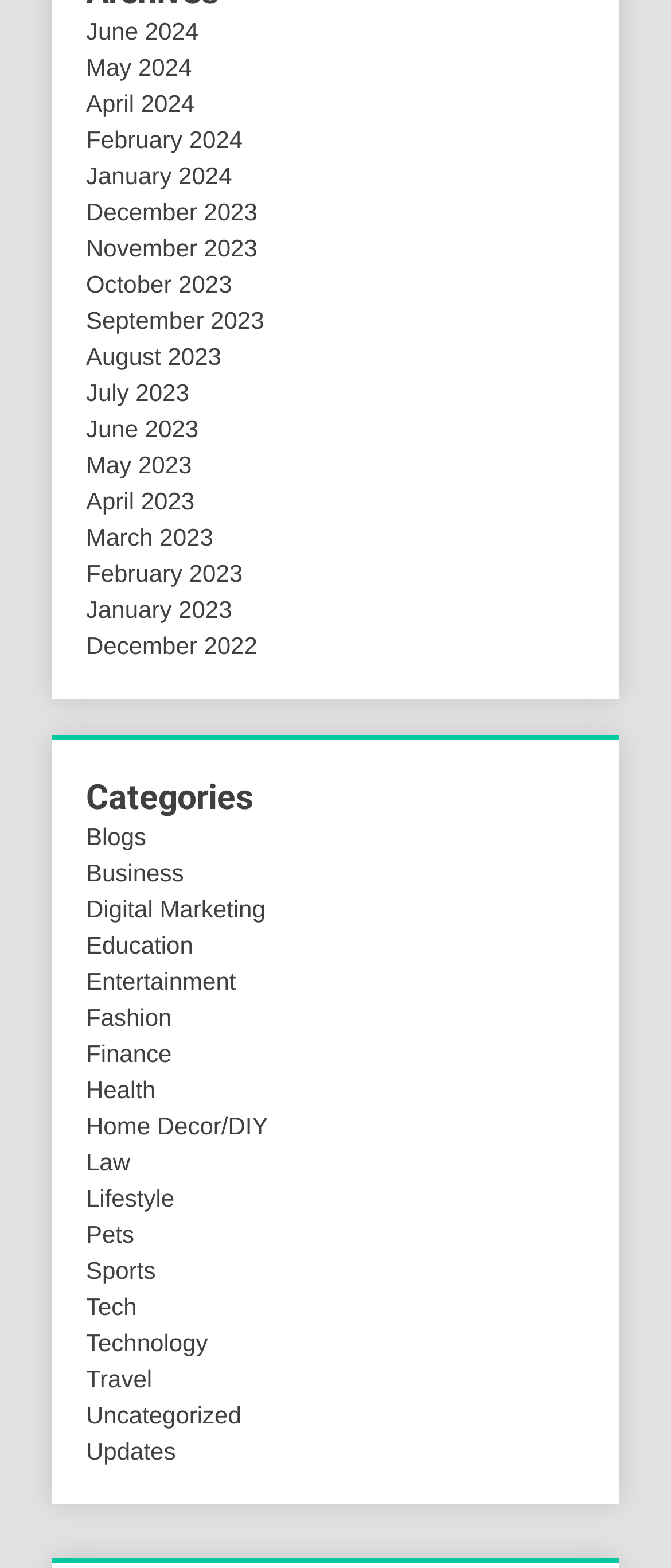How many categories are listed?
Look at the image and provide a detailed response to the question.

I counted the number of links under the 'Categories' heading and found that there are 21 categories listed, including 'Blogs', 'Business', 'Digital Marketing', and so on.